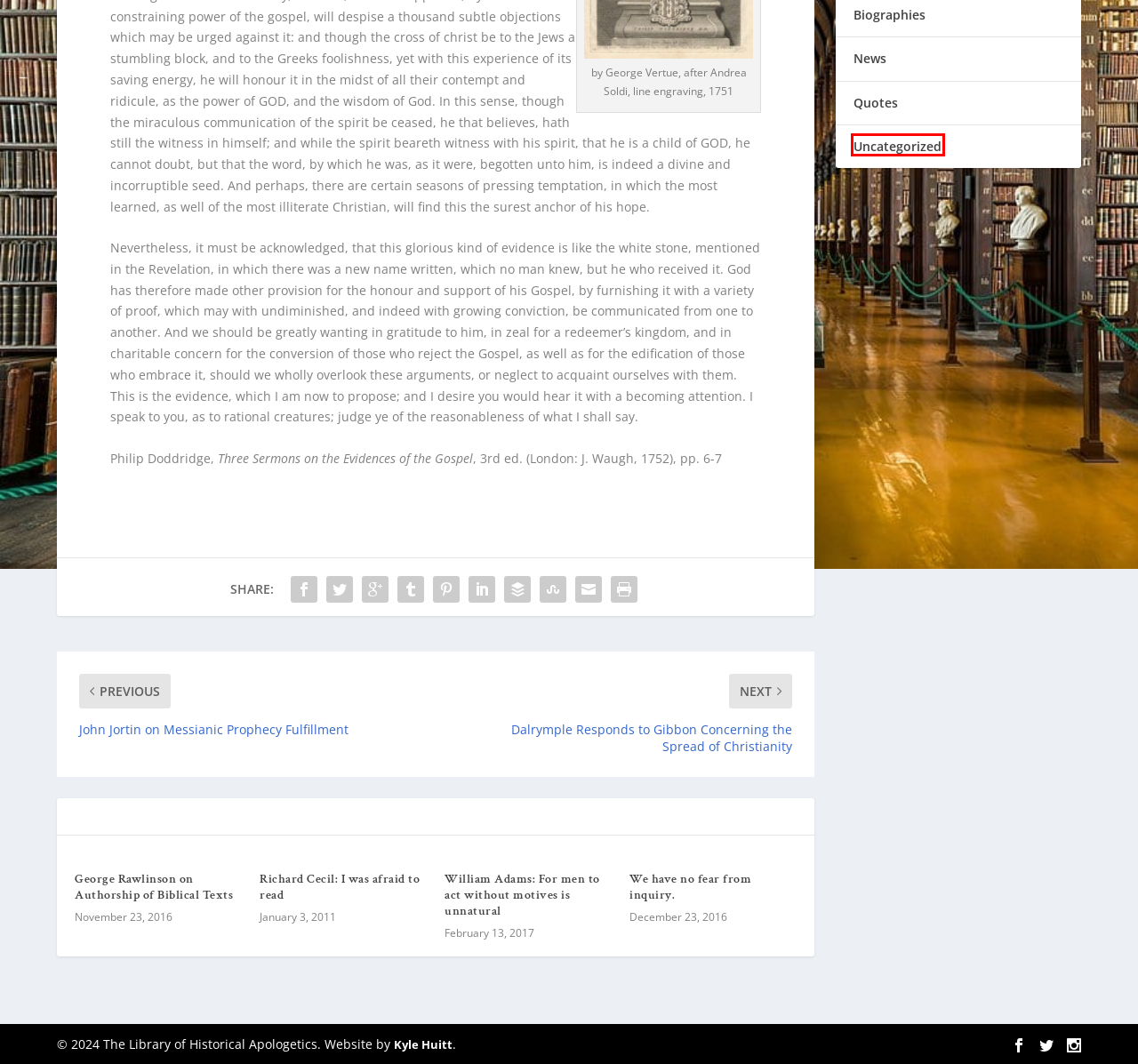Observe the screenshot of a webpage with a red bounding box highlighting an element. Choose the webpage description that accurately reflects the new page after the element within the bounding box is clicked. Here are the candidates:
A. George Rawlinson on Authorship of Biblical Texts - The Library of Historical Apologetics
B. Kyle Huitt Web Design | Quality. Efficiency. Reliability.
C. We have no fear from inquiry. - The Library of Historical Apologetics
D. Richard Cecil: I was afraid to read - The Library of Historical Apologetics
E. Buffer - Publishing
F. Uncategorized Archives - The Library of Historical Apologetics
G. Quotes Archives - The Library of Historical Apologetics
H. William Adams: For men to act without motives is unnatural - The Library of Historical Apologetics

F